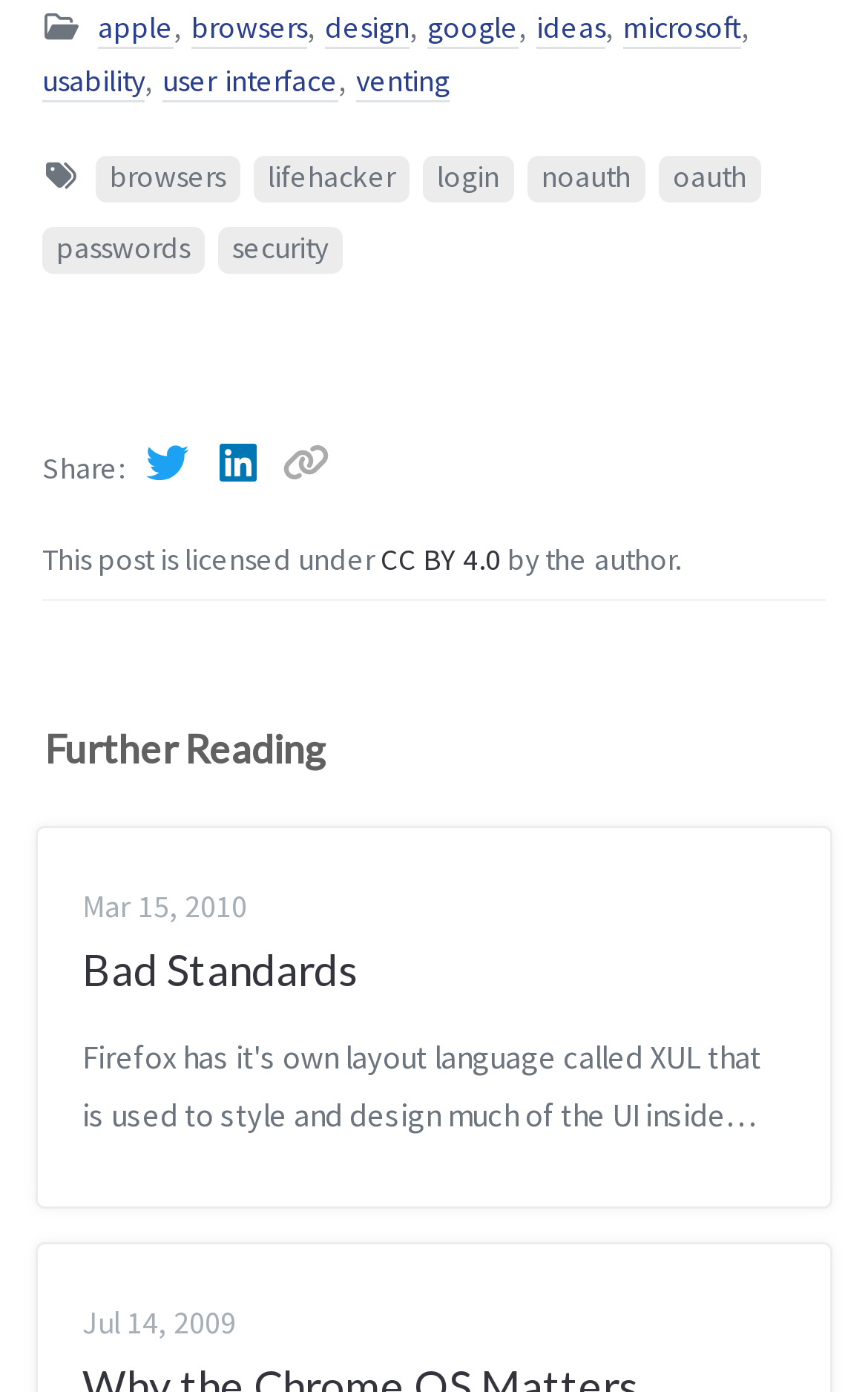What is the topic of the 'Further Reading' section?
Look at the image and respond with a single word or a short phrase.

User interface and usability